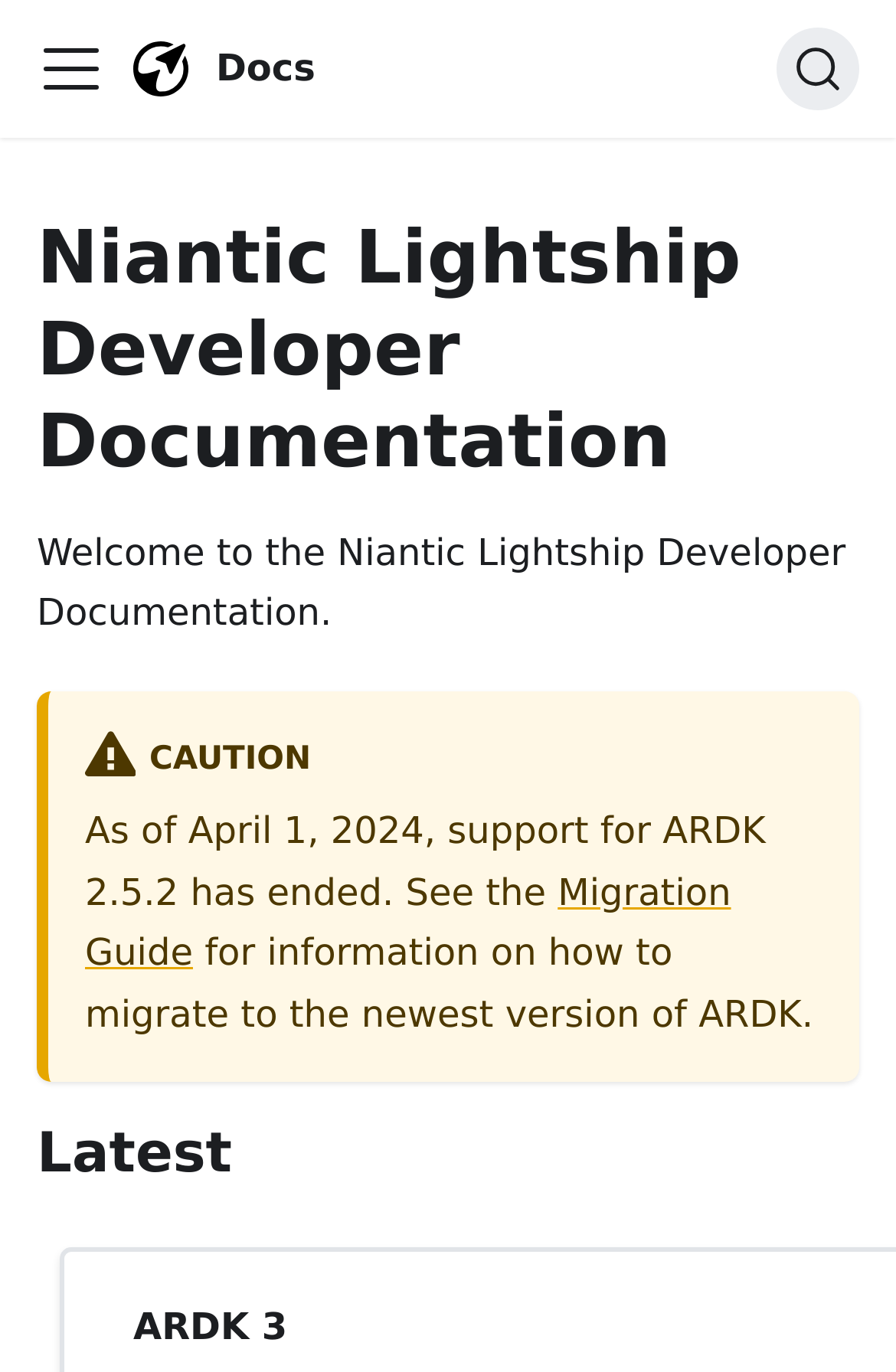Answer succinctly with a single word or phrase:
What is the logo of Niantic Lightship?

Niantic Lightship Logo